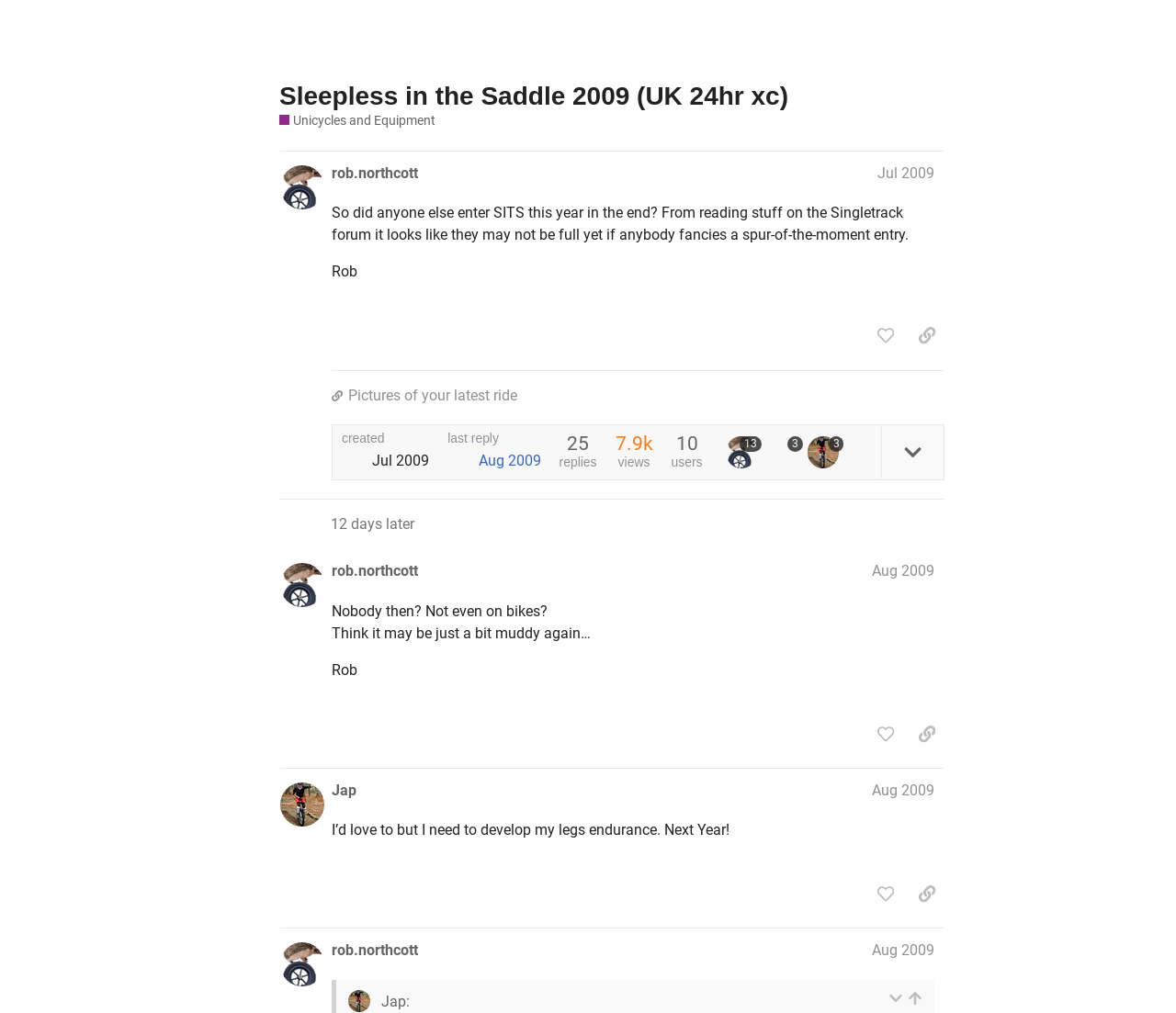What is the date of the second post?
Utilize the information in the image to give a detailed answer to the question.

I found the answer by looking at the generic element with the text 'Aug 13, 2009 3:13 am' which is a child of the second region element with the role 'post'.